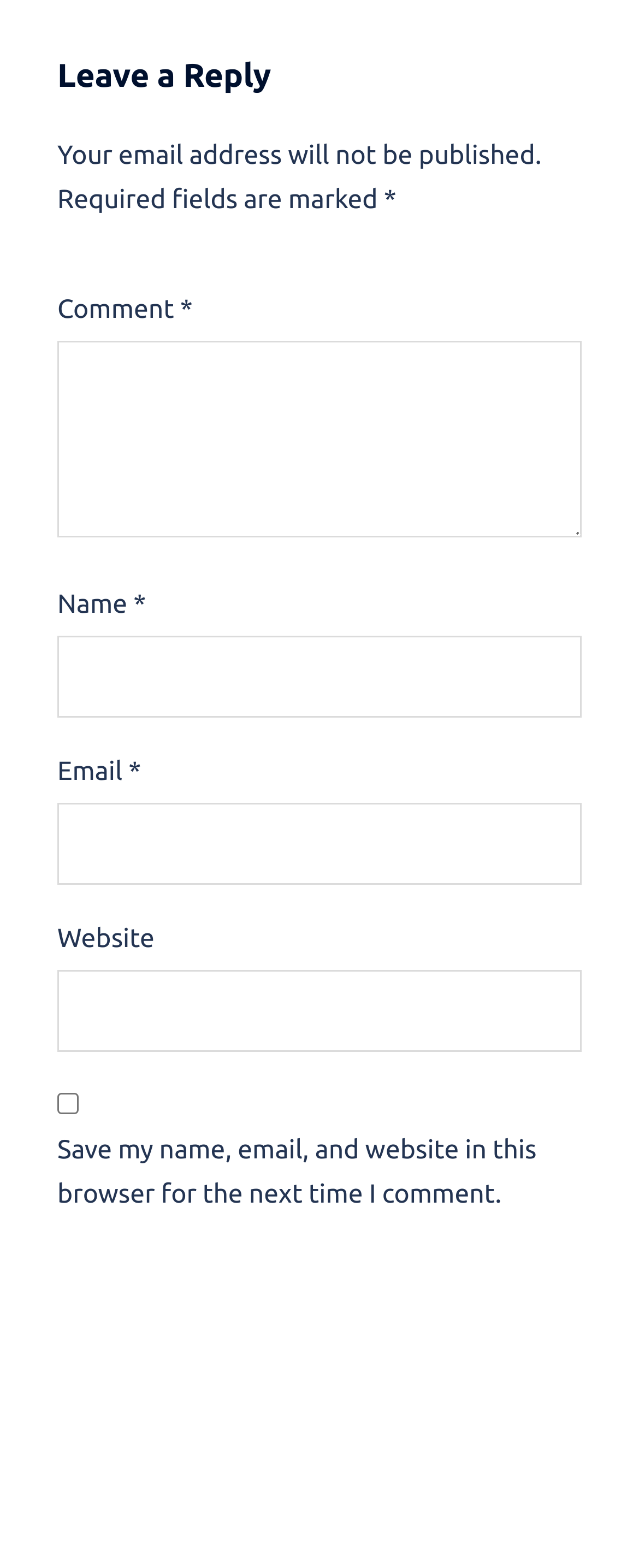Give a one-word or one-phrase response to the question: 
What is the purpose of the checkbox?

Save comment info